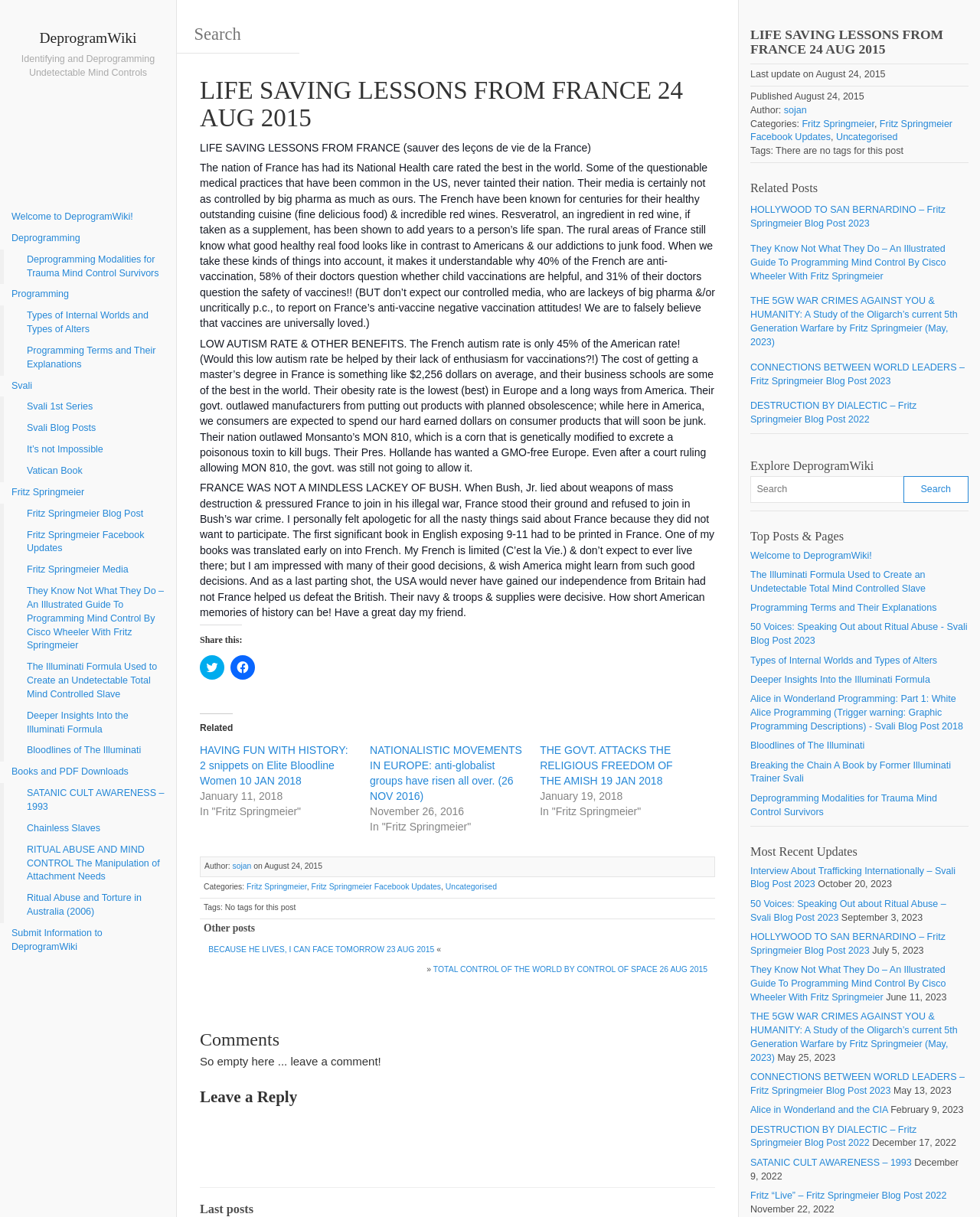Show the bounding box coordinates of the region that should be clicked to follow the instruction: "Read the article about LIFE SAVING LESSONS FROM FRANCE."

[0.204, 0.063, 0.73, 0.109]